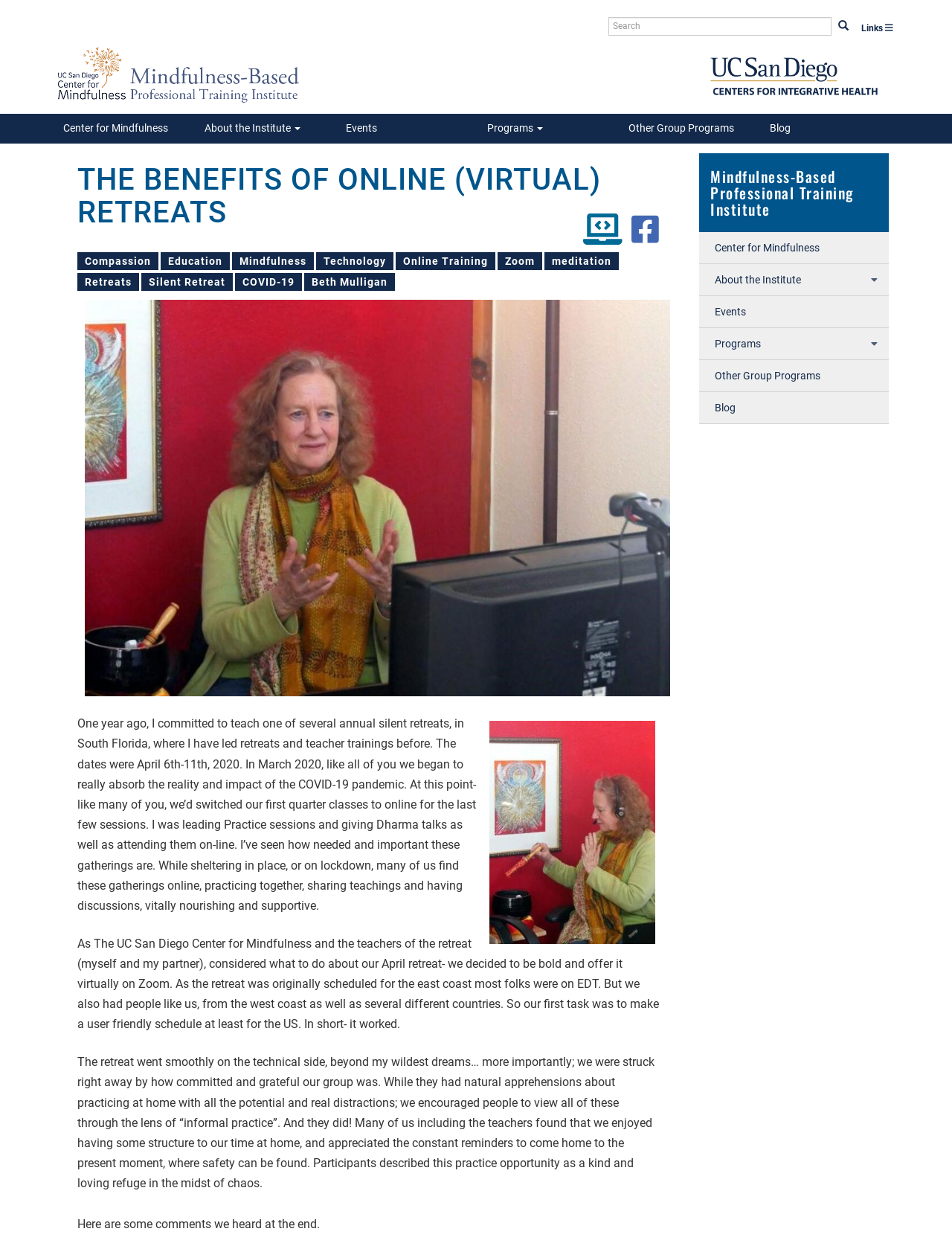What is the name of the author mentioned in the article?
Answer the question with as much detail as you can, using the image as a reference.

I found the answer by looking at the text of the article, which mentions the name 'Beth Mulligan' as the author.